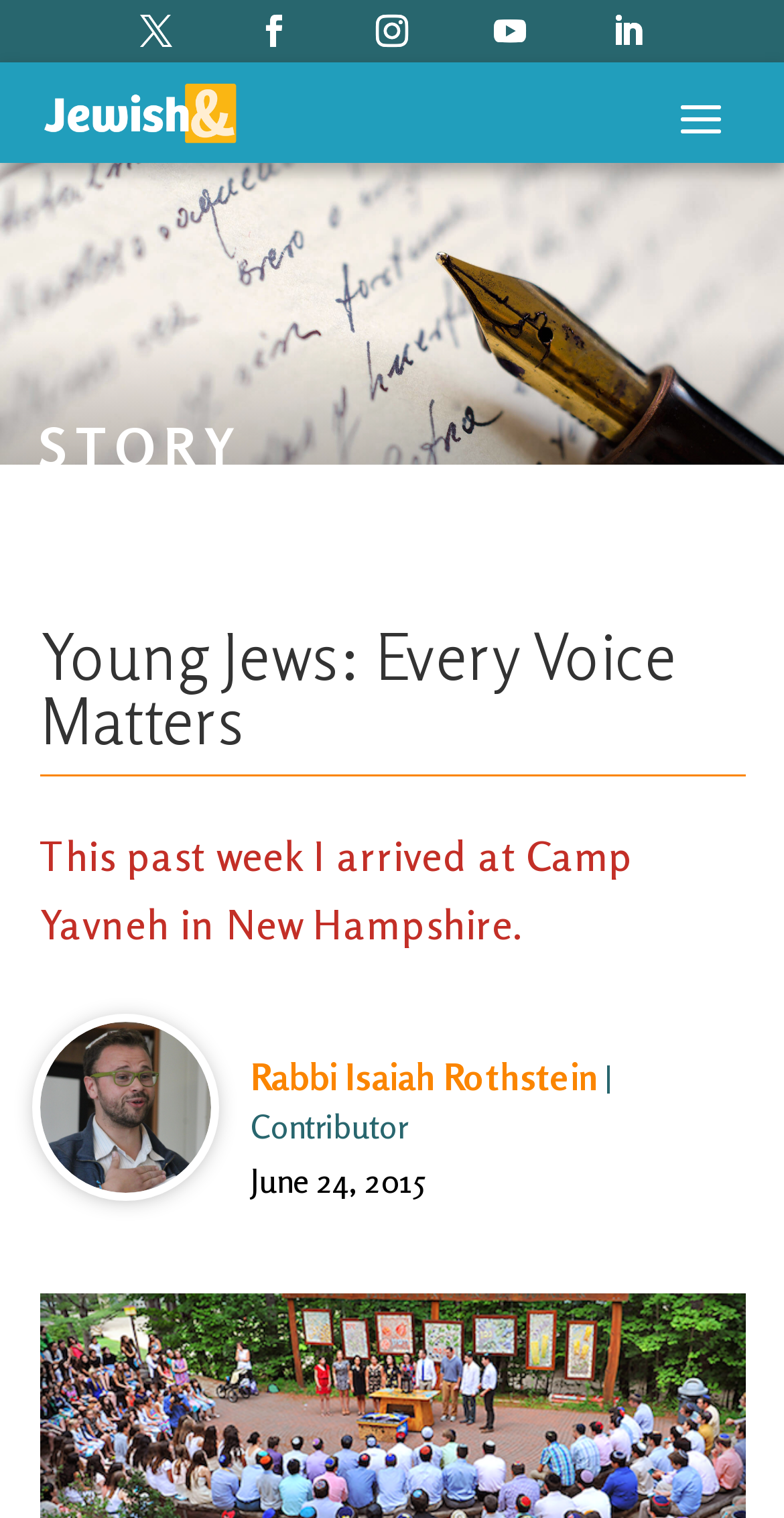Can you look at the image and give a comprehensive answer to the question:
Who is the author of the article?

I found the author's name by looking at the link element with the text 'Rabbi Isaiah Rothstein' which is accompanied by an image and a contributor label.